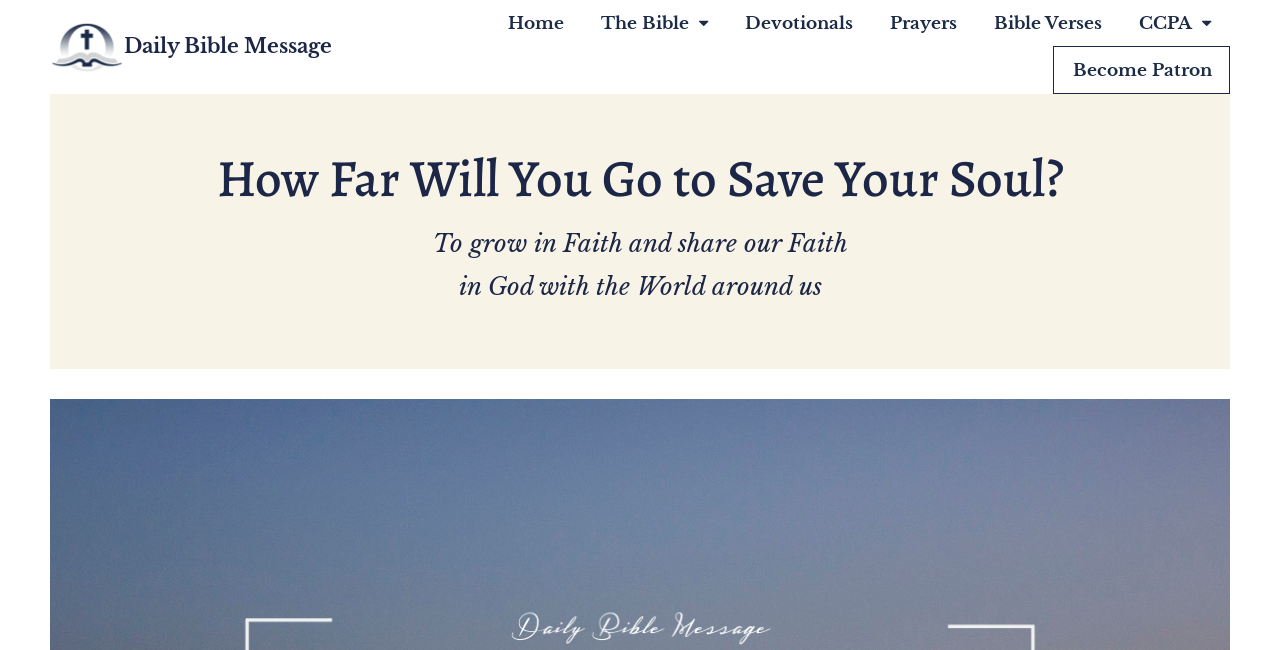What is the first menu item?
By examining the image, provide a one-word or phrase answer.

Home